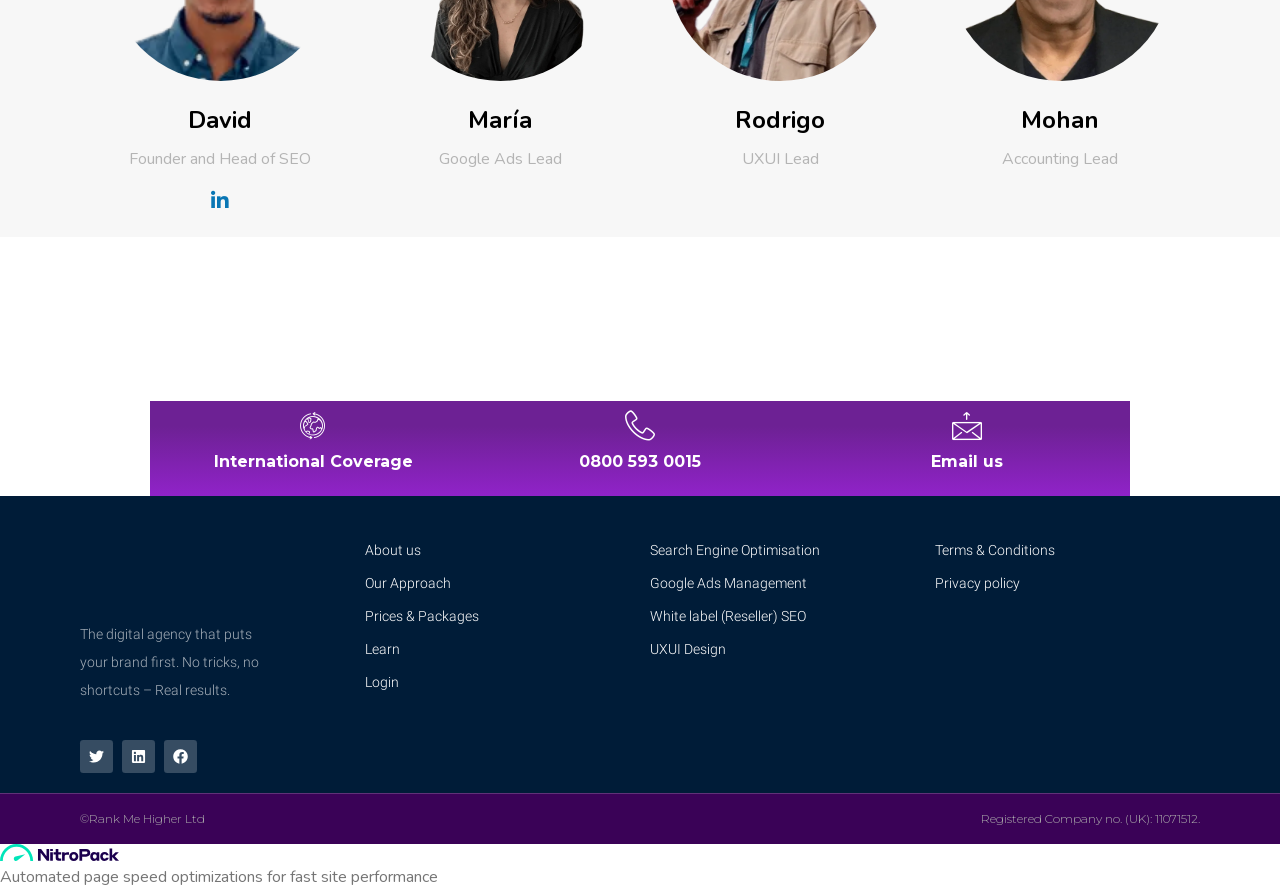Find the bounding box coordinates of the clickable area that will achieve the following instruction: "Click on the 'Search Engine Optimisation' link".

[0.508, 0.603, 0.715, 0.635]